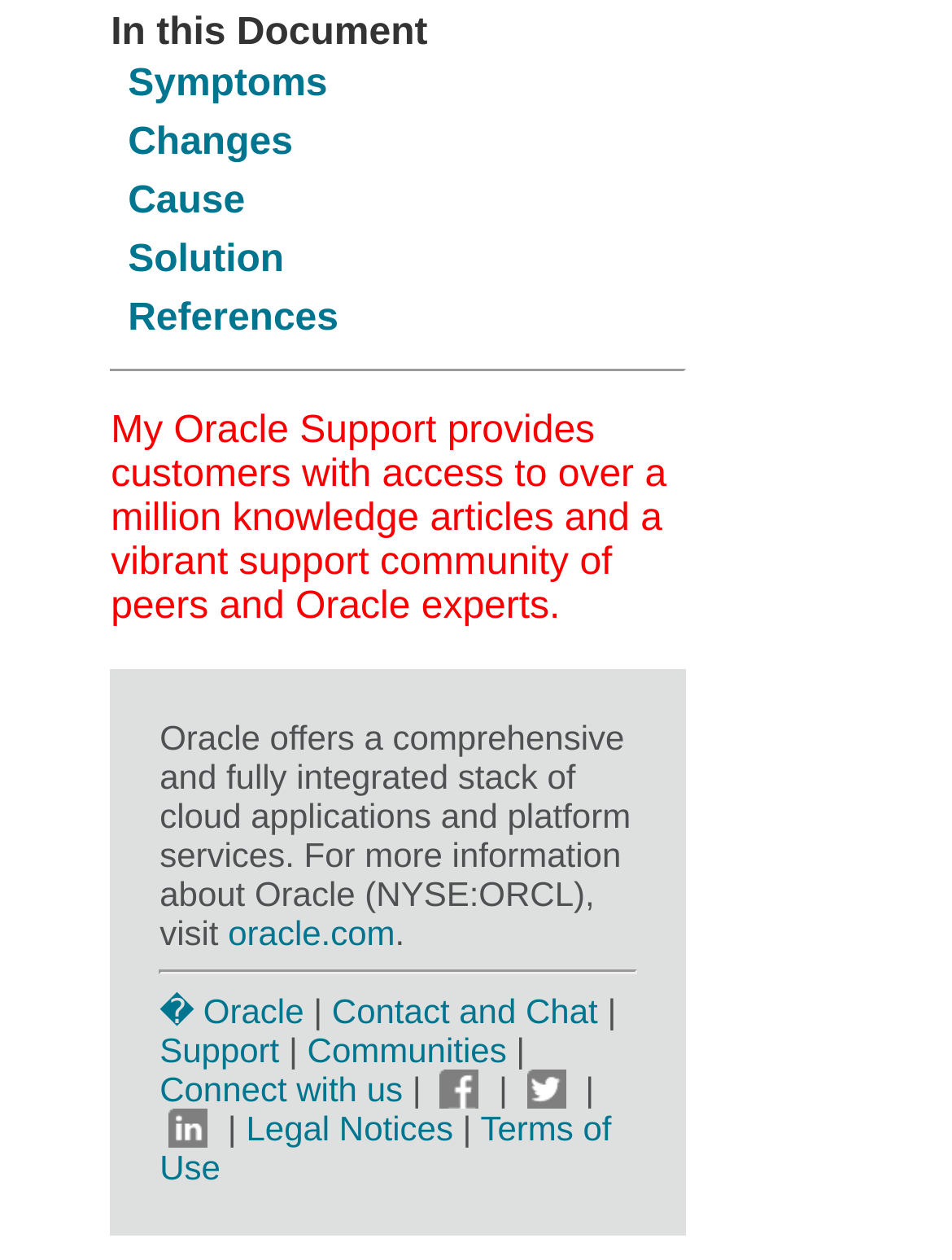Please give a concise answer to this question using a single word or phrase: 
What is the purpose of the separator element on the webpage?

To separate sections